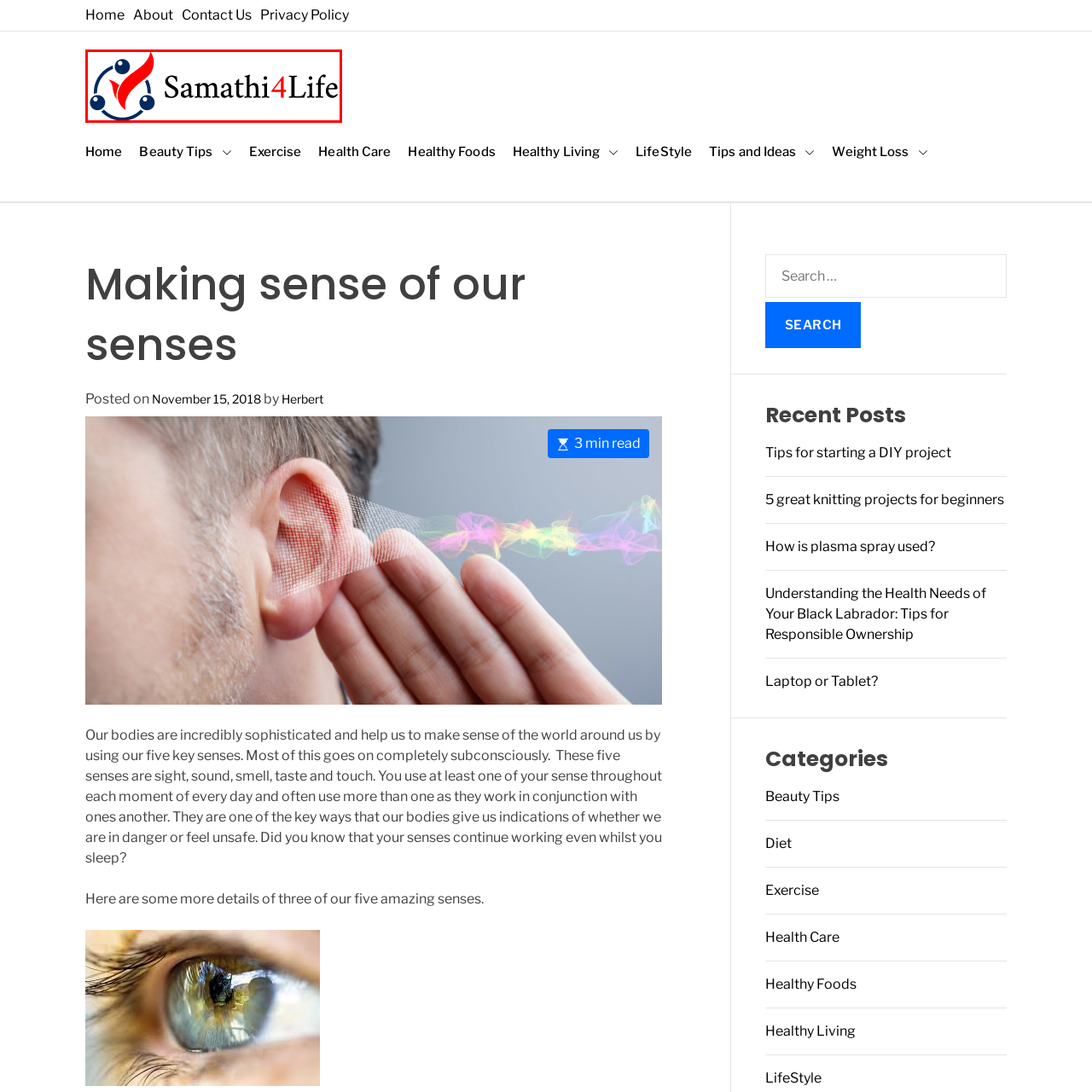View the part of the image marked by the red boundary and provide a one-word or short phrase answer to this question: 
What is the style of the typeface used for 'Samathi4Life'?

Sleek